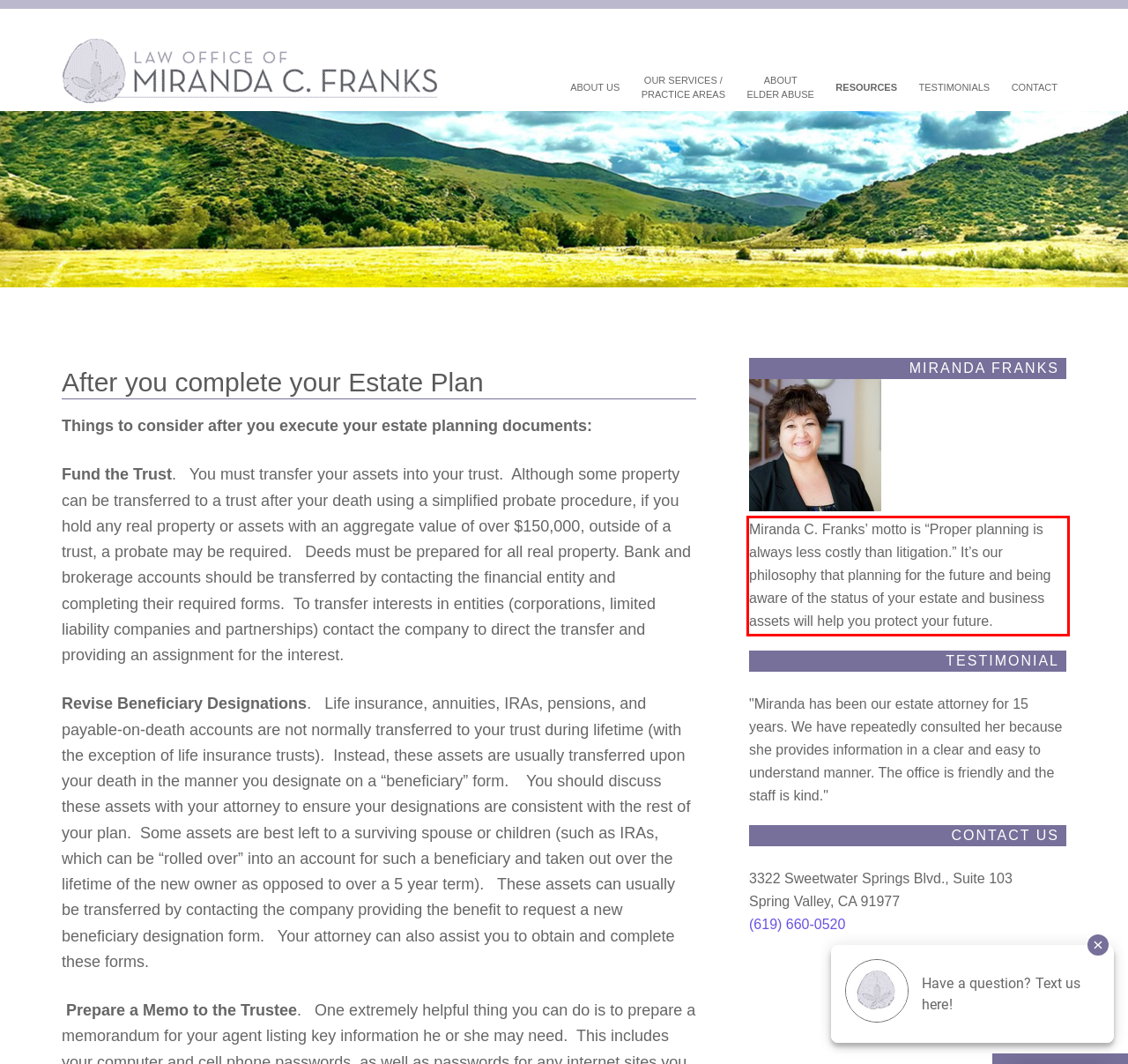Review the screenshot of the webpage and recognize the text inside the red rectangle bounding box. Provide the extracted text content.

Miranda C. Franks’ motto is “Proper planning is always less costly than litigation.” It’s our philosophy that planning for the future and being aware of the status of your estate and business assets will help you protect your future.